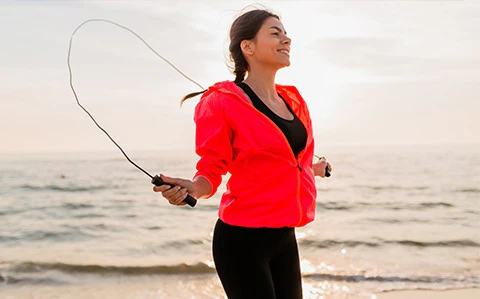What is the time of day?
From the image, respond using a single word or phrase.

Sunset